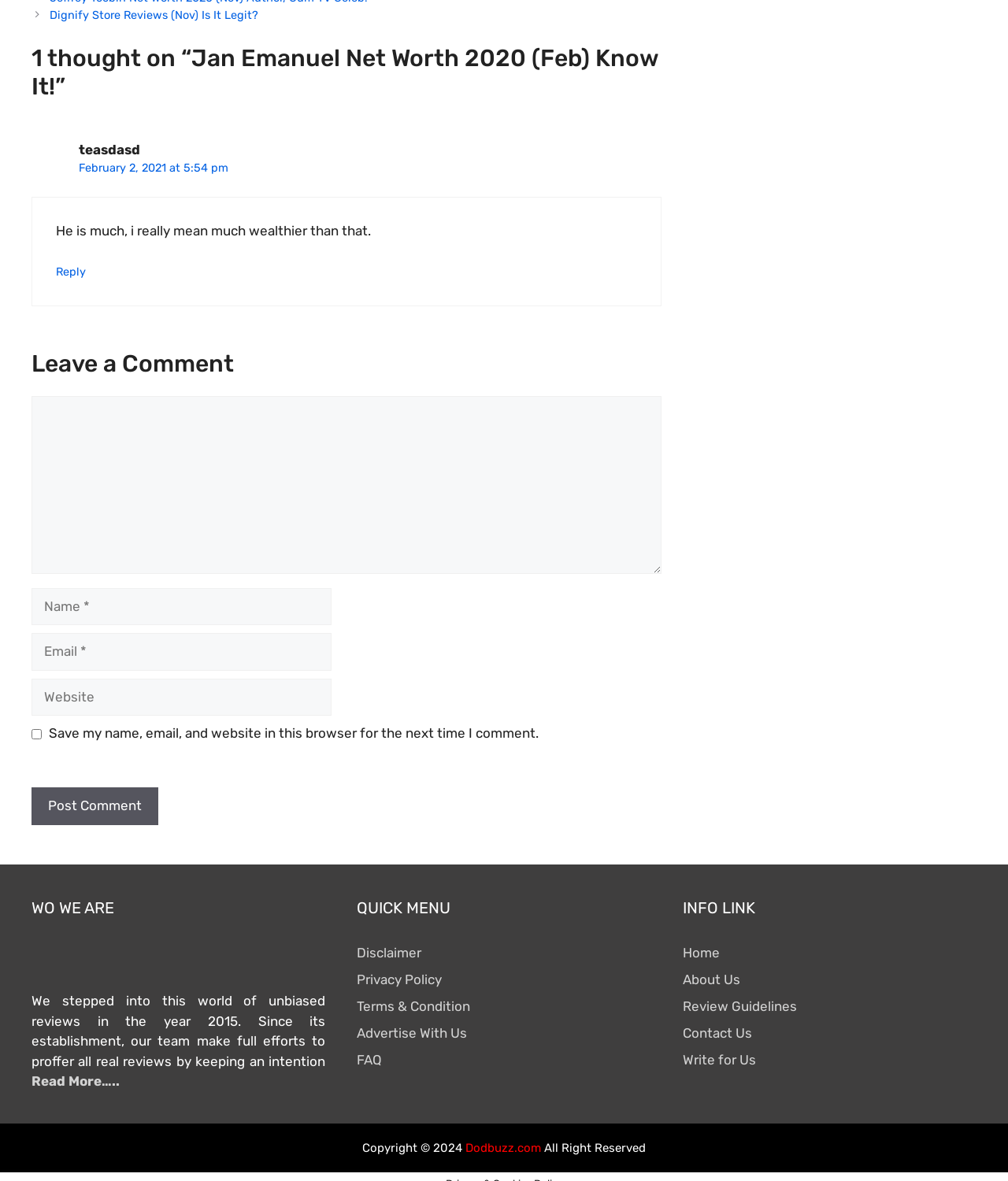What is the name of the website?
Based on the screenshot, give a detailed explanation to answer the question.

I found the name of the website by looking at the footer section, where it says 'Copyright © 2024 Dodbuzz.com'.